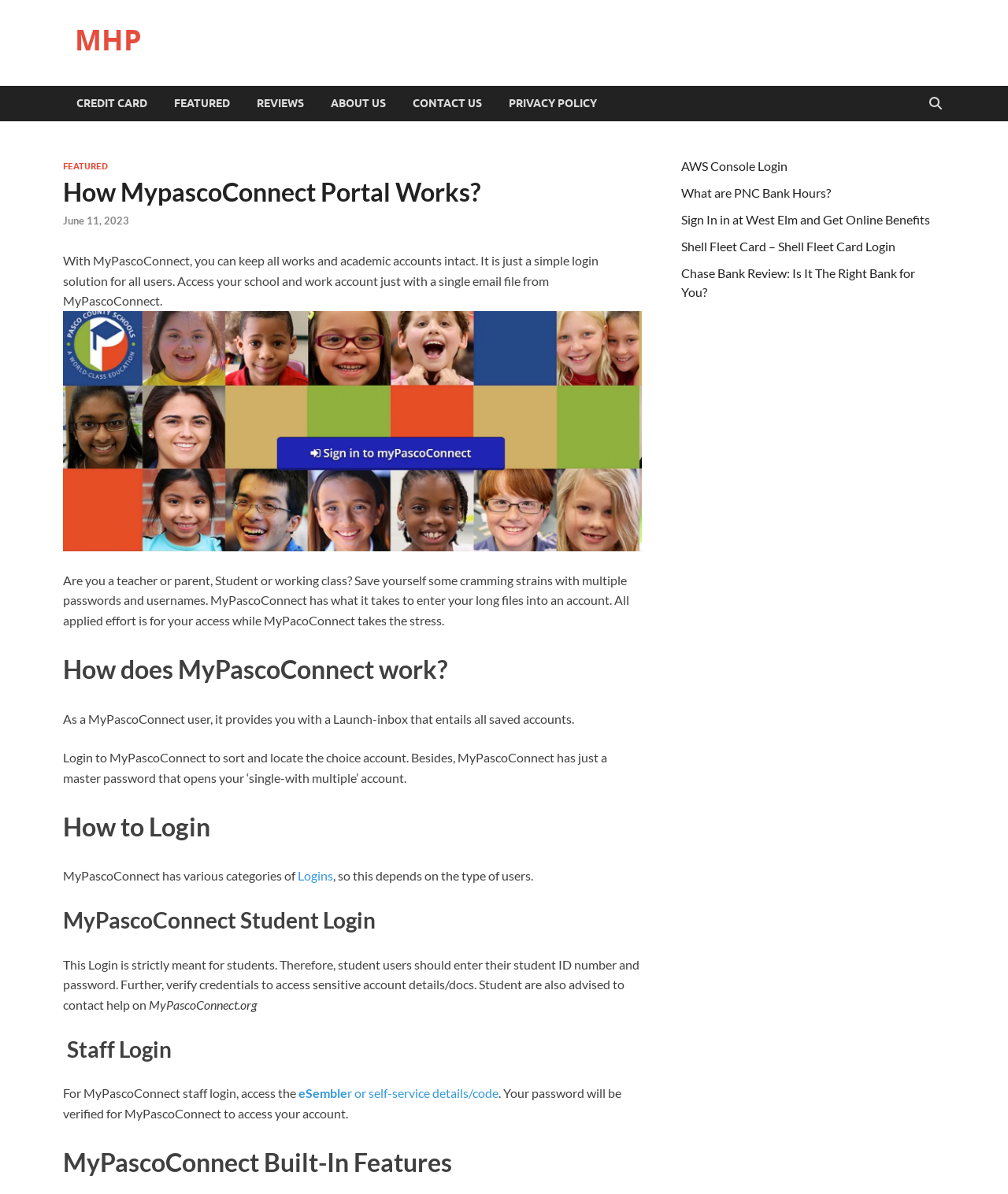What types of users can use MyPascoConnect?
Using the image as a reference, answer with just one word or a short phrase.

Students, teachers, parents, working class